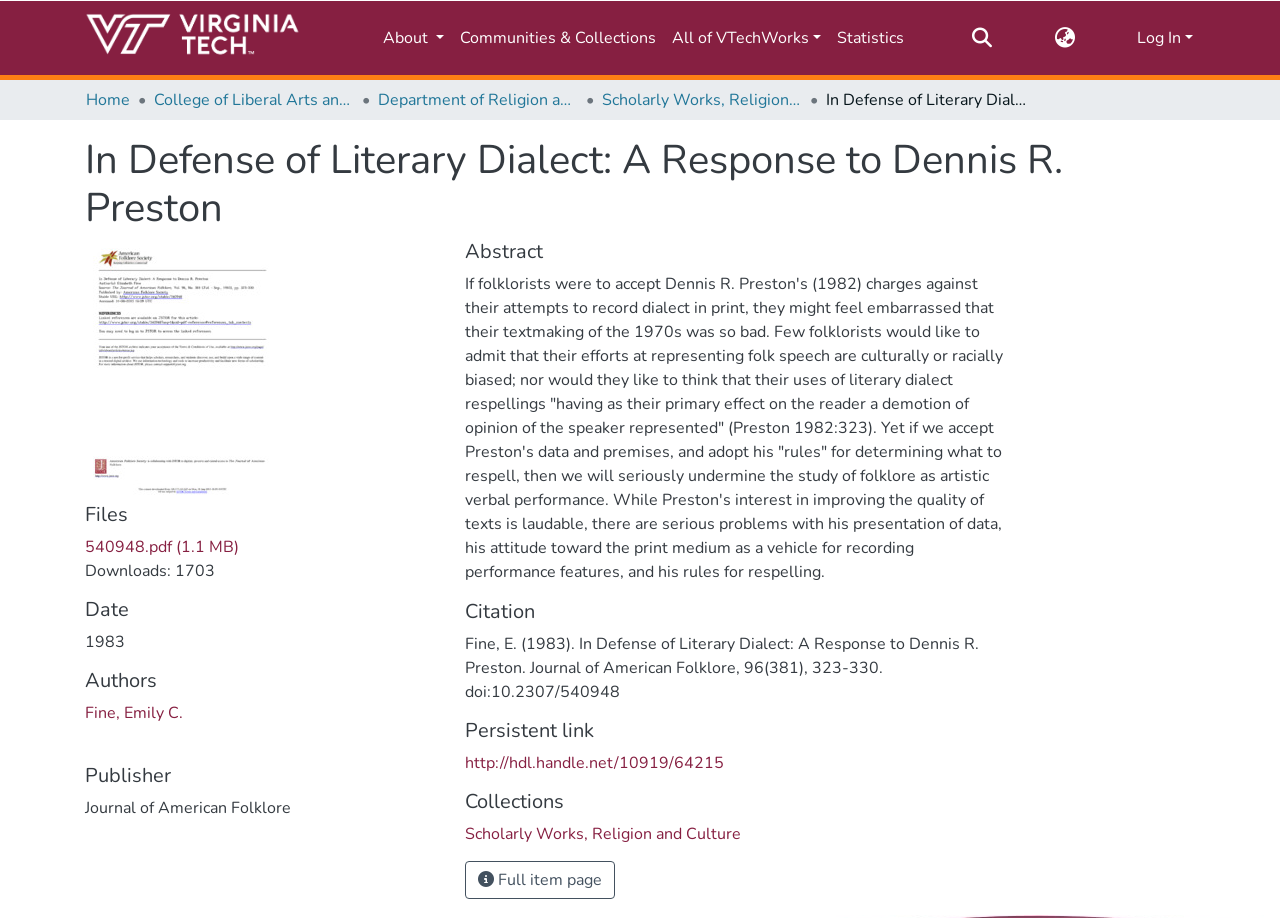Locate the bounding box coordinates of the clickable area needed to fulfill the instruction: "Click the repository logo".

[0.066, 0.009, 0.235, 0.074]